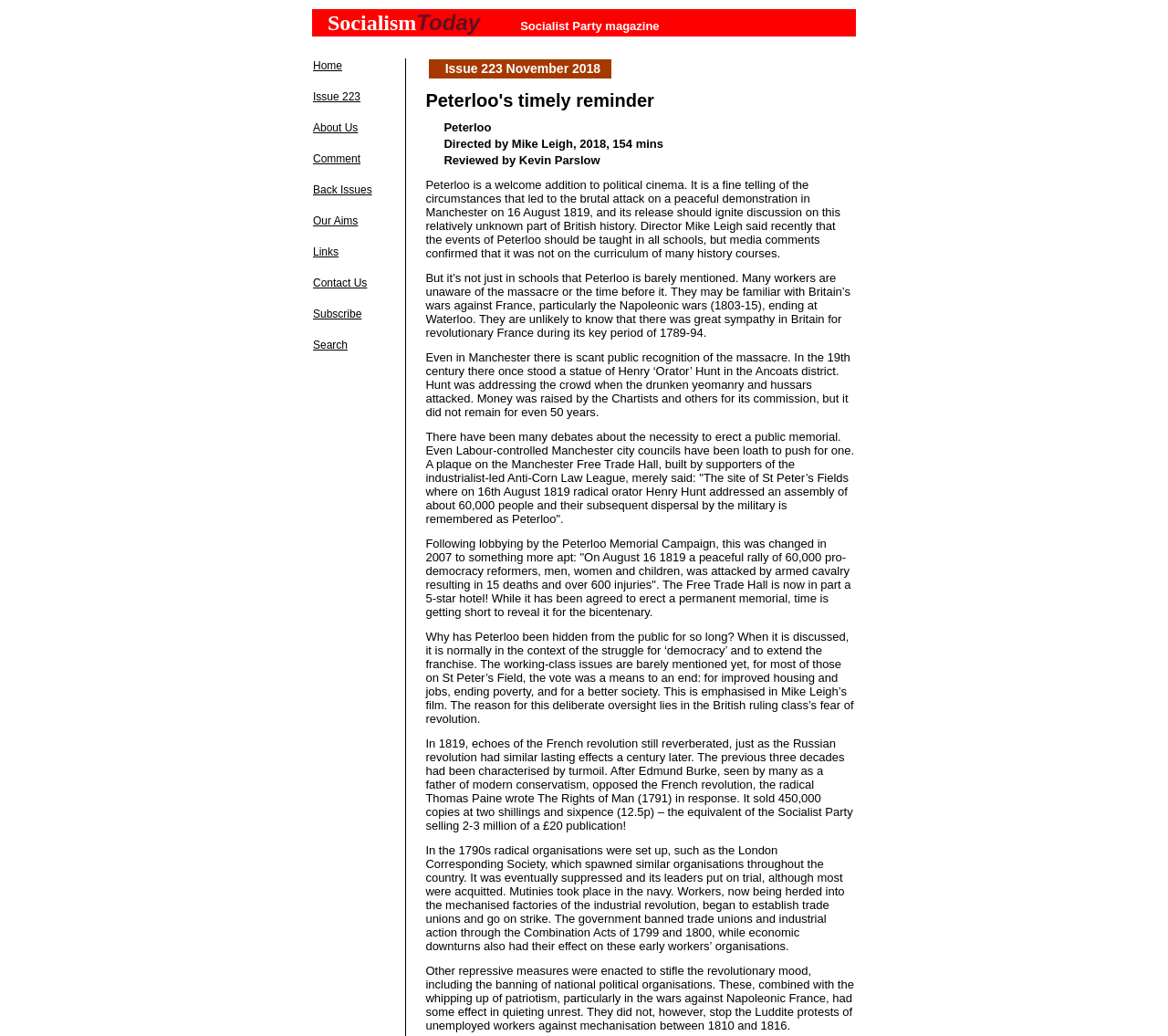Please specify the bounding box coordinates of the element that should be clicked to execute the given instruction: 'Search for something'. Ensure the coordinates are four float numbers between 0 and 1, expressed as [left, top, right, bottom].

None